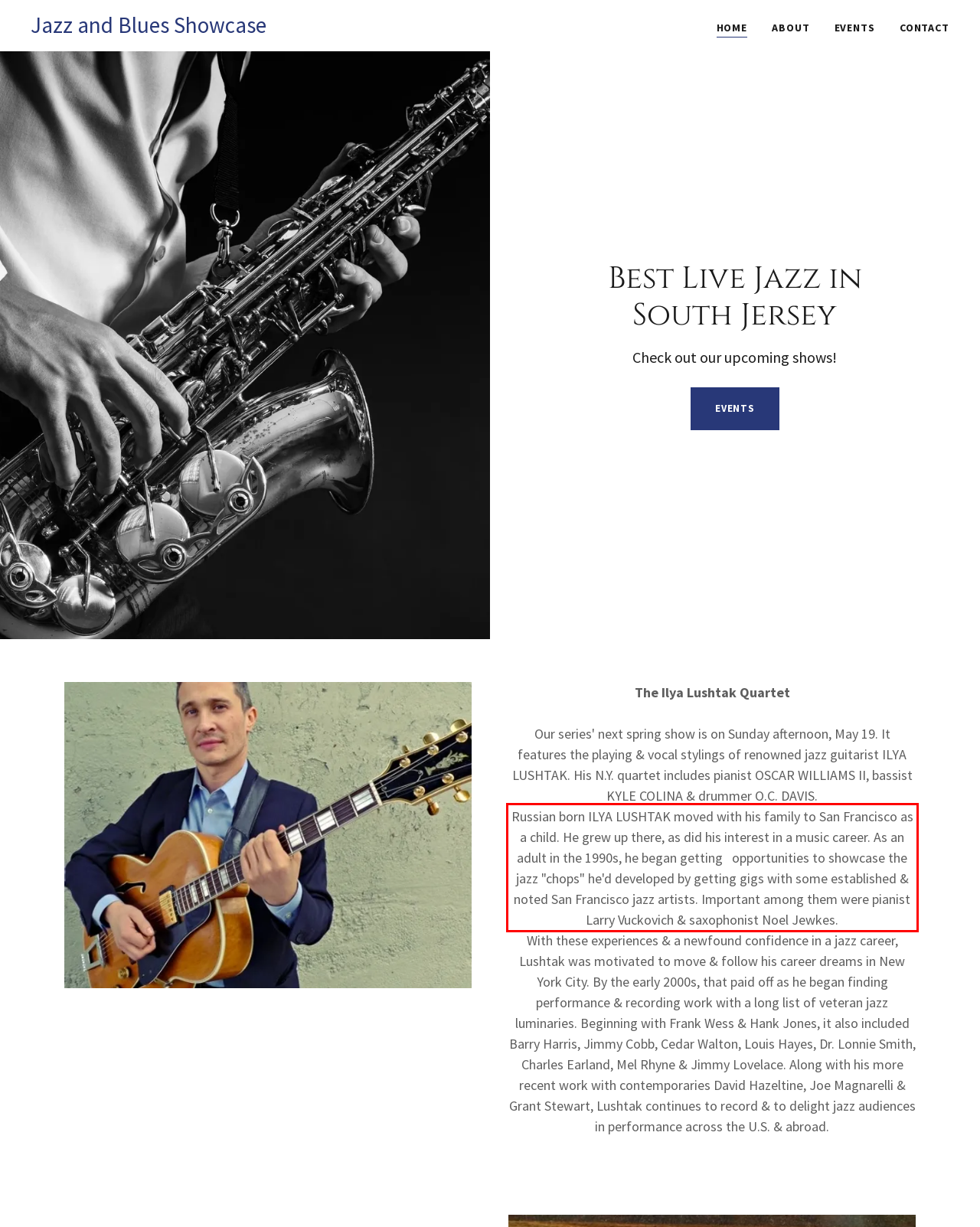Look at the webpage screenshot and recognize the text inside the red bounding box.

Russian born ILYA LUSHTAK moved with his family to San Francisco as a child. He grew up there, as did his interest in a music career. As an adult in the 1990s, he began getting opportunities to showcase the jazz "chops" he'd developed by getting gigs with some established & noted San Francisco jazz artists. Important among them were pianist Larry Vuckovich & saxophonist Noel Jewkes.